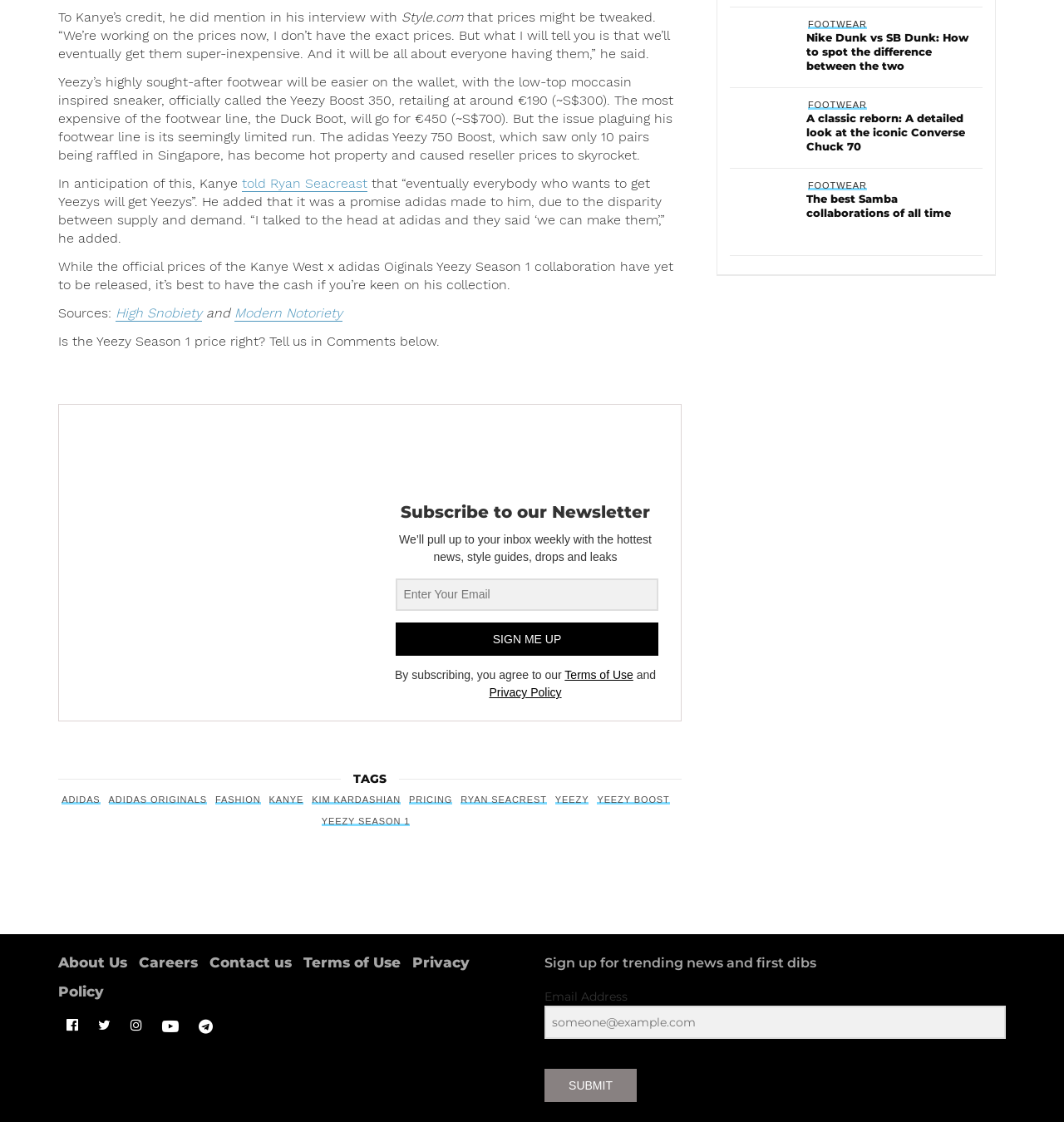Provide the bounding box coordinates of the area you need to click to execute the following instruction: "Click GuestReservations on Facebook".

None